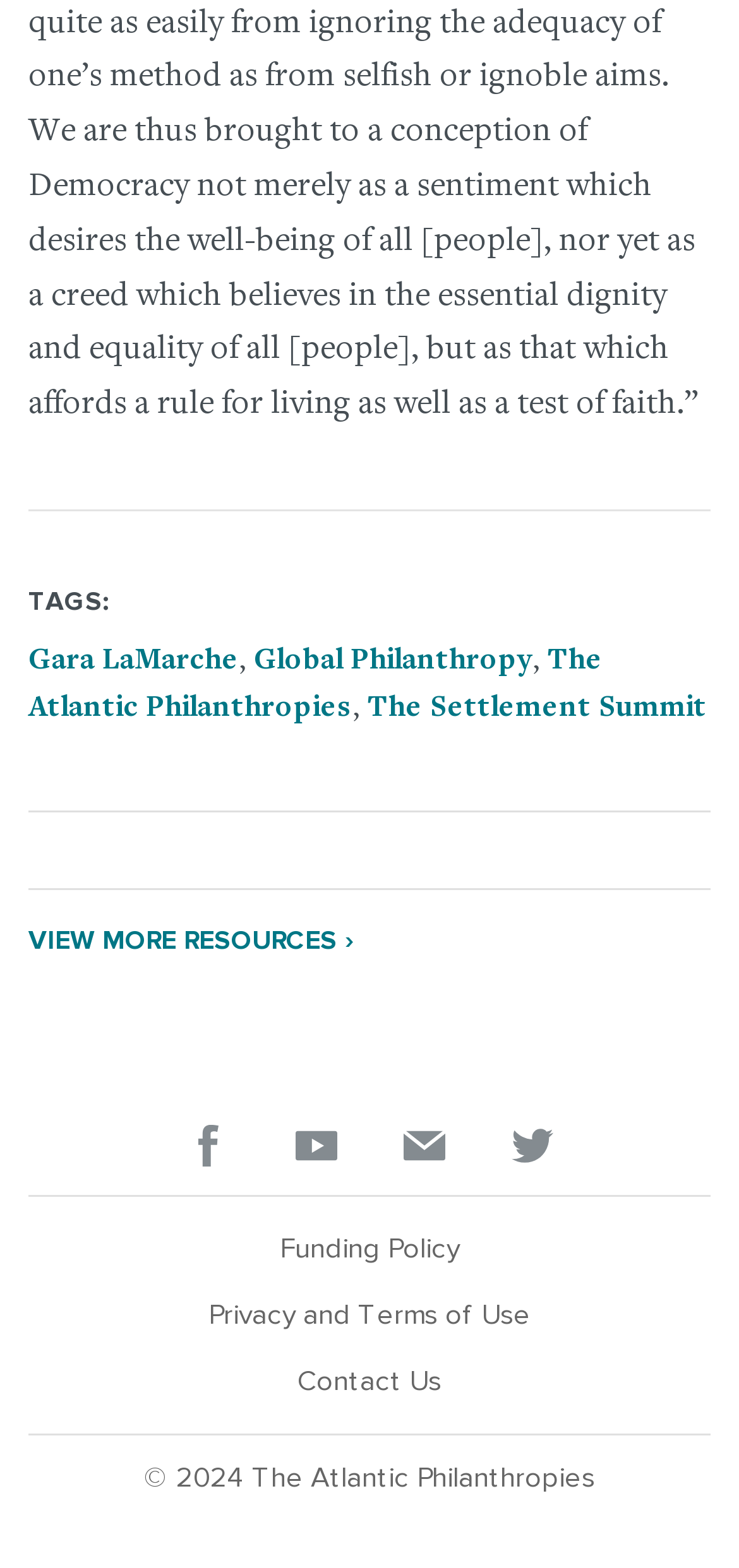Please determine the bounding box coordinates of the element to click in order to execute the following instruction: "Follow on Twitter". The coordinates should be four float numbers between 0 and 1, specified as [left, top, right, bottom].

[0.691, 0.717, 0.747, 0.744]